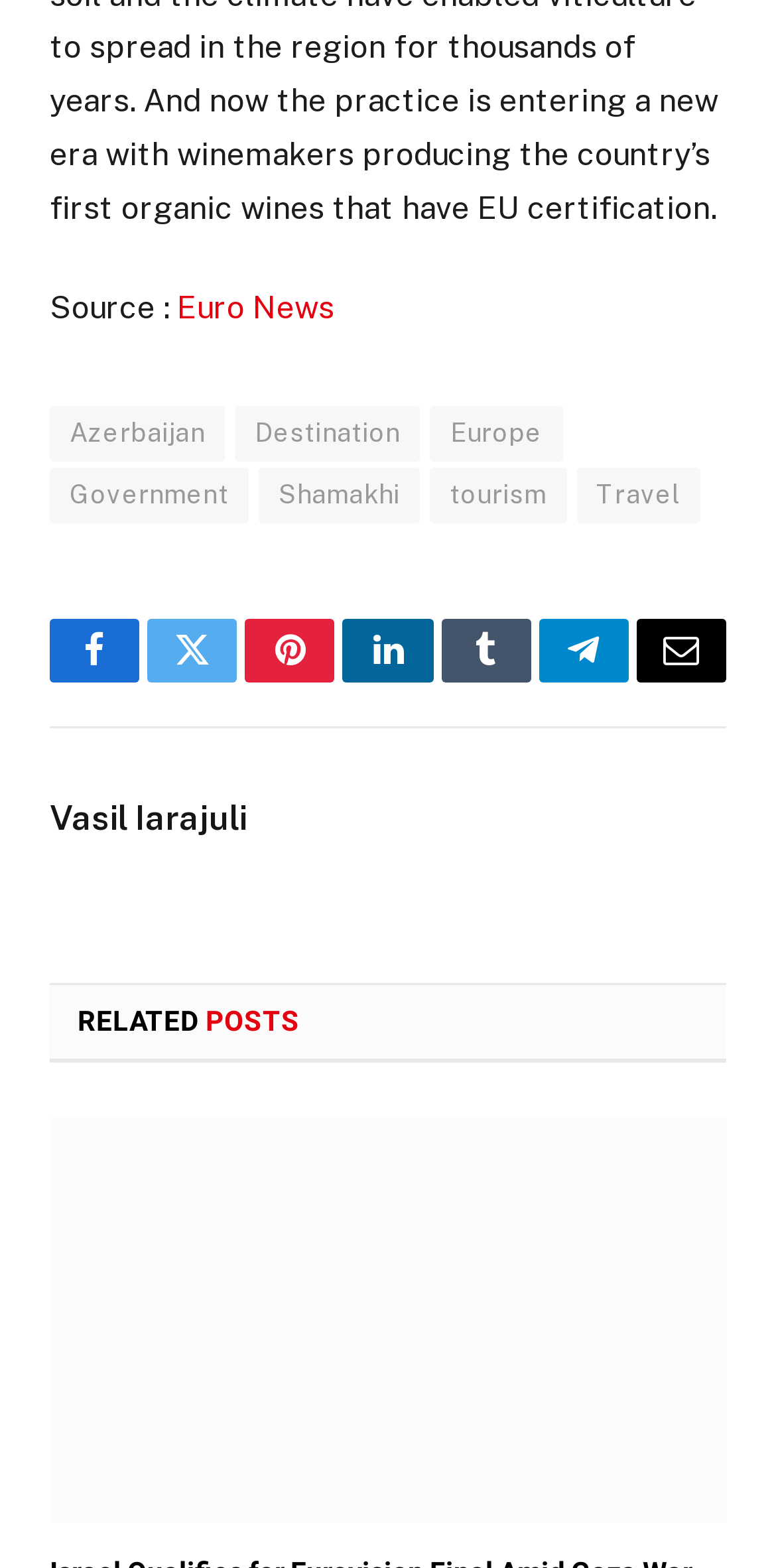Show the bounding box coordinates of the element that should be clicked to complete the task: "View Israel Qualifies for Eurovision Final Amid Gaza War Protests".

[0.064, 0.714, 0.936, 0.97]